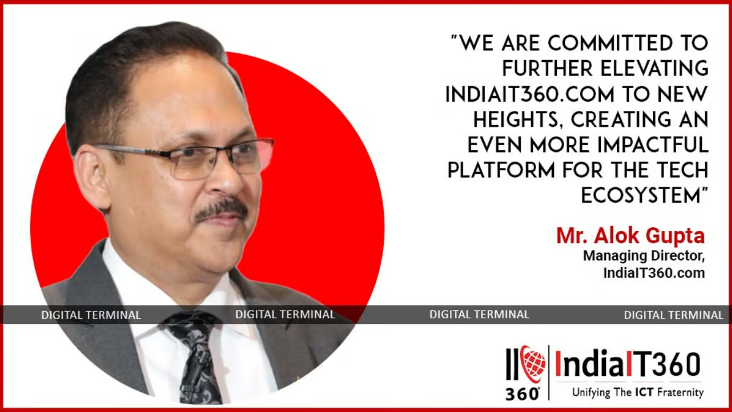What is the tagline of IndiaIT360?
Using the image as a reference, give an elaborate response to the question.

The tagline 'Unifying the ICT Fraternity' is displayed prominently below the IndiaIT360 logo, emphasizing the company's mission to connect and support players in the Information and Communication Technology sector.